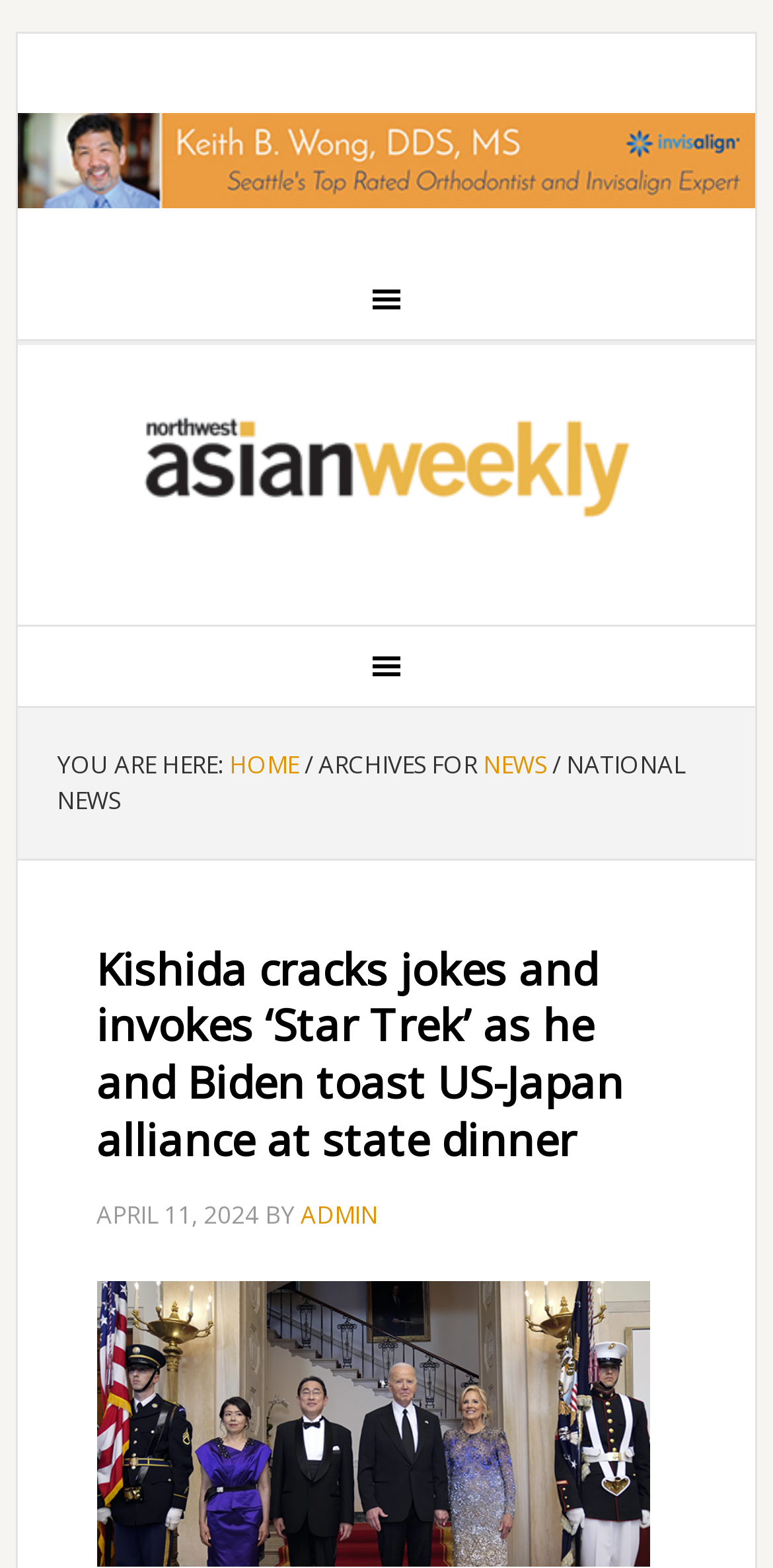Locate the bounding box coordinates of the UI element described by: "Northwest Asian Weekly". The bounding box coordinates should consist of four float numbers between 0 and 1, i.e., [left, top, right, bottom].

[0.023, 0.245, 0.977, 0.353]